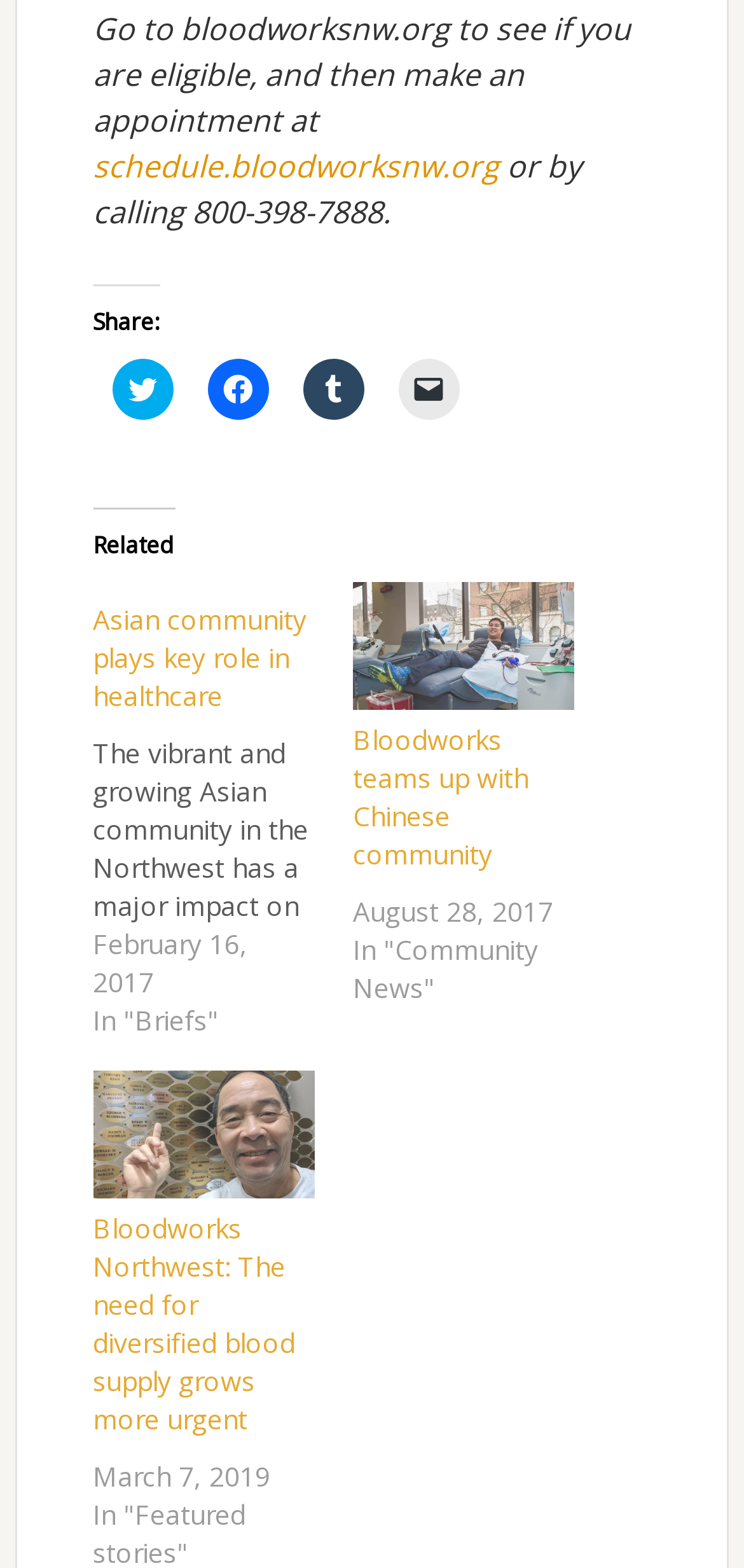Find the coordinates for the bounding box of the element with this description: "Trade and investments".

None